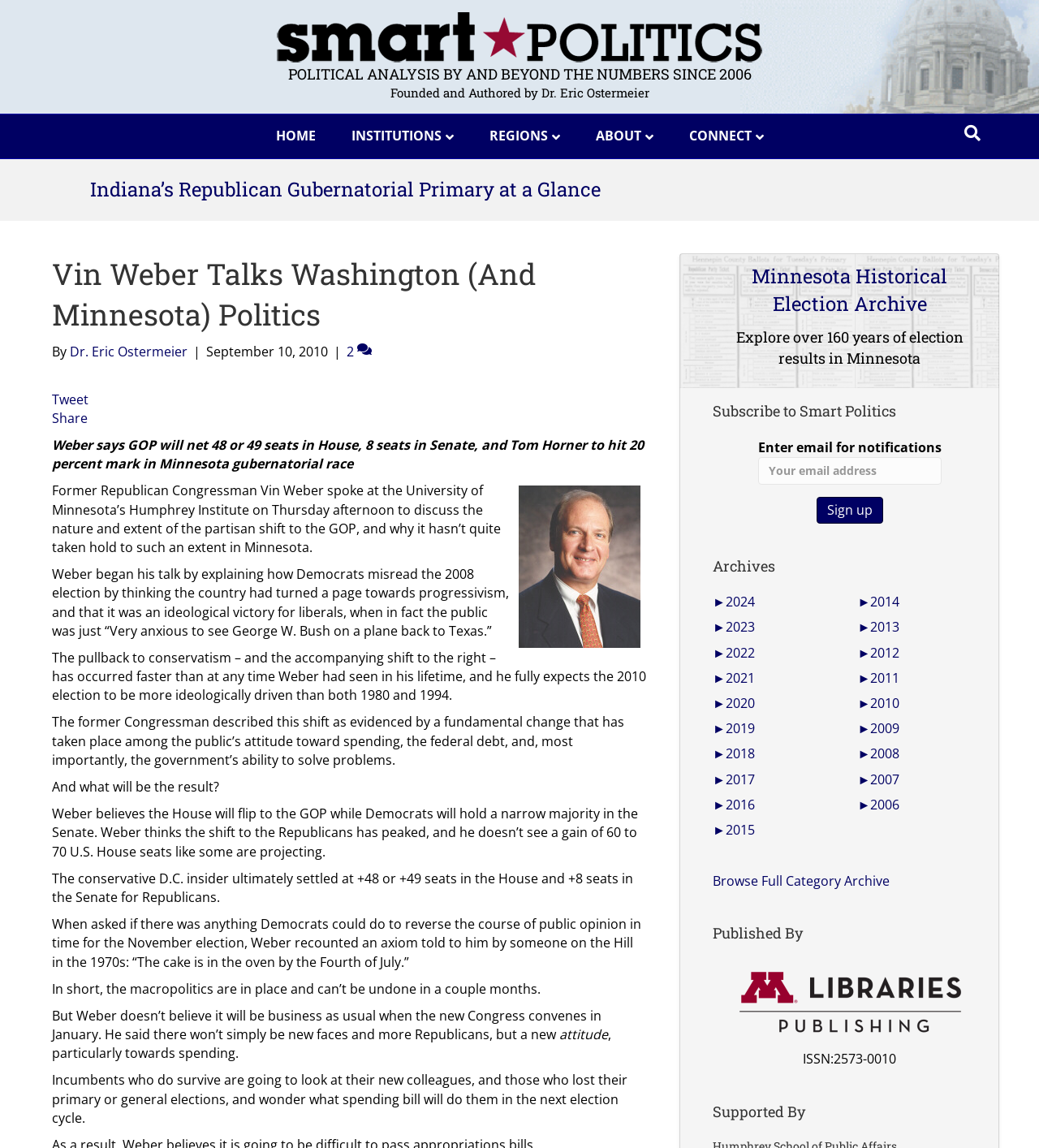Locate the bounding box coordinates of the clickable part needed for the task: "Read the article 'Indiana’s Republican Gubernatorial Primary at a Glance'".

[0.087, 0.154, 0.578, 0.176]